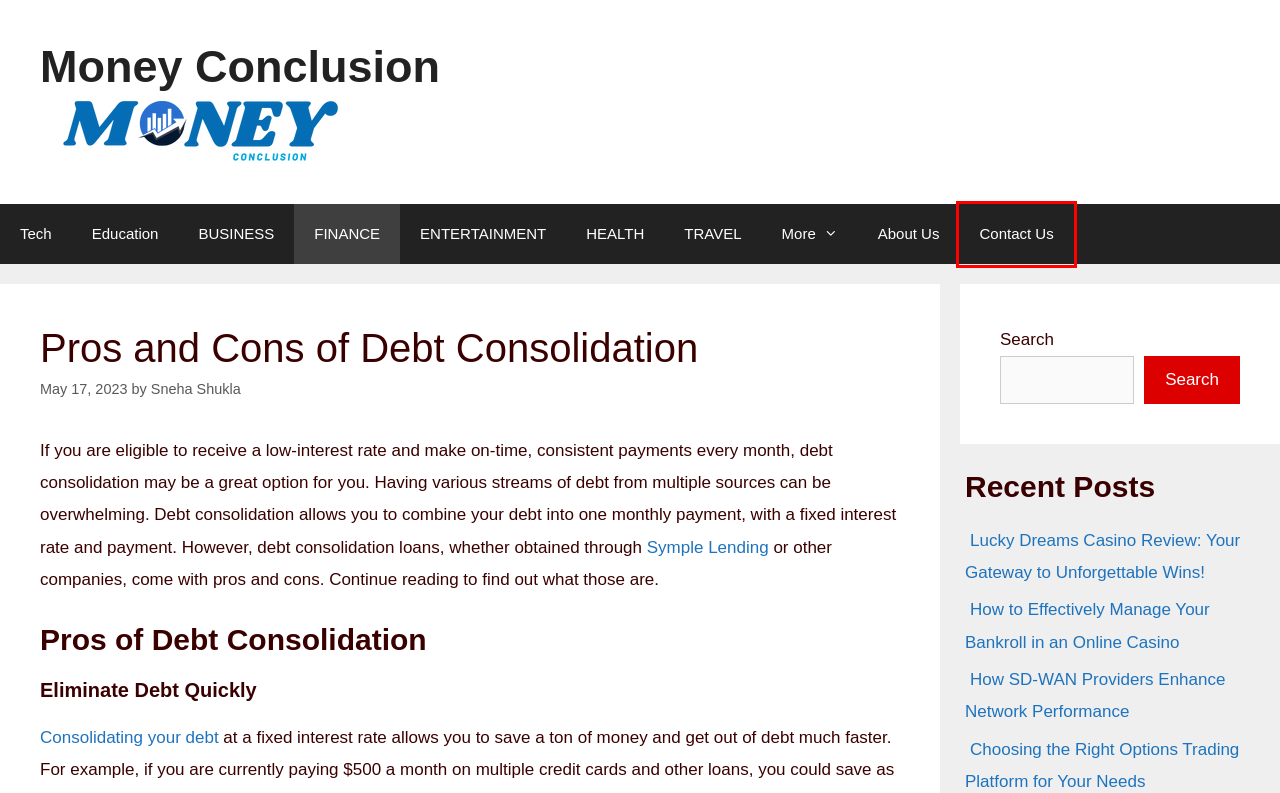You have a screenshot of a webpage with a red rectangle bounding box around an element. Identify the best matching webpage description for the new page that appears after clicking the element in the bounding box. The descriptions are:
A. Tech Archives - Money Conclusion
B. The Pros and Cons of Debt Consolidation - NerdWallet
C. Contact Us - Moneyconclusion
D. Education Archives - Money Conclusion
E. ENTERTAINMENT Archives - Money Conclusion
F. FINANCE Archives - Money Conclusion
G. Sneha Shukla, Author at Money Conclusion
H. How SD-WAN Providers Enhance Network Performance

C